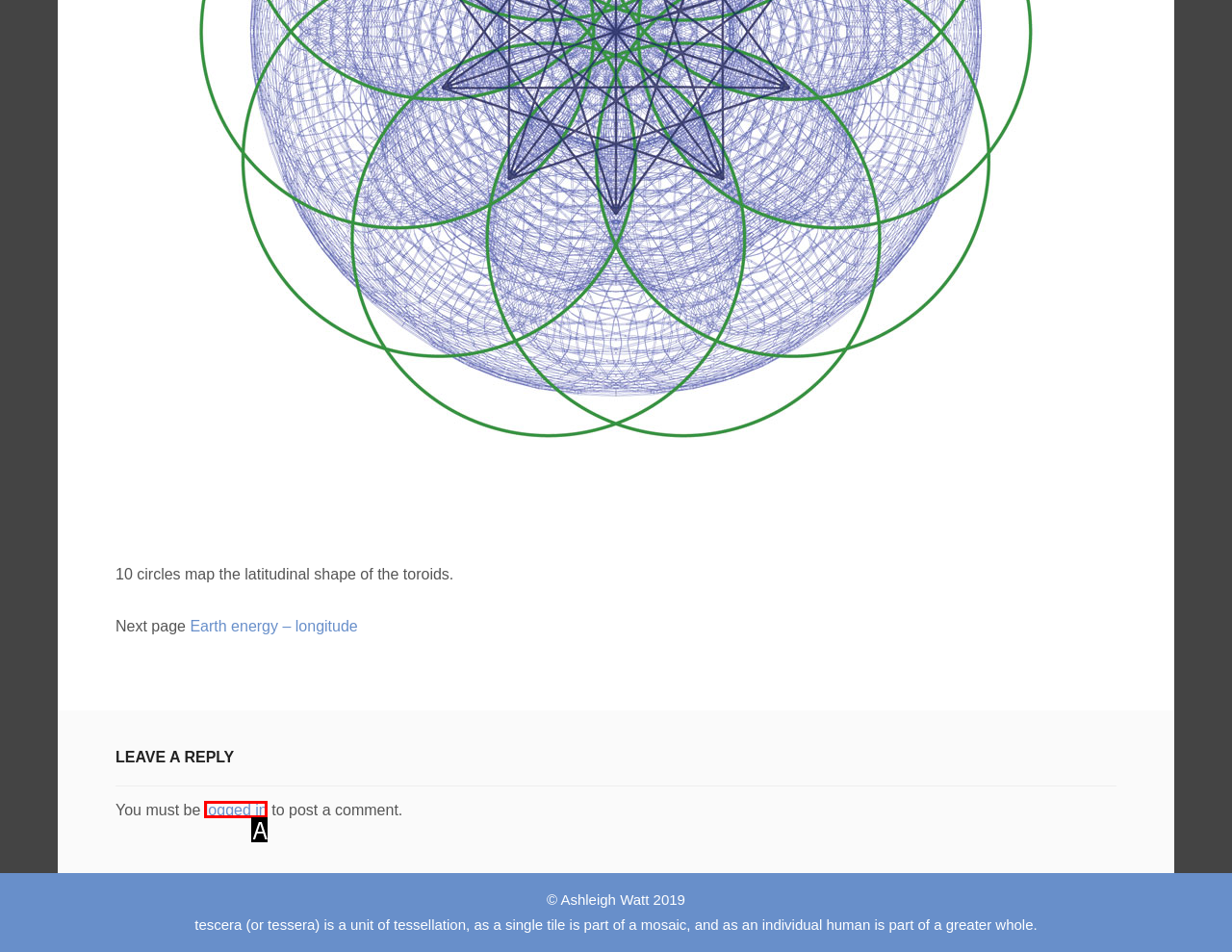Identify the HTML element that best matches the description: parent_node: deutsch. Provide your answer by selecting the corresponding letter from the given options.

None